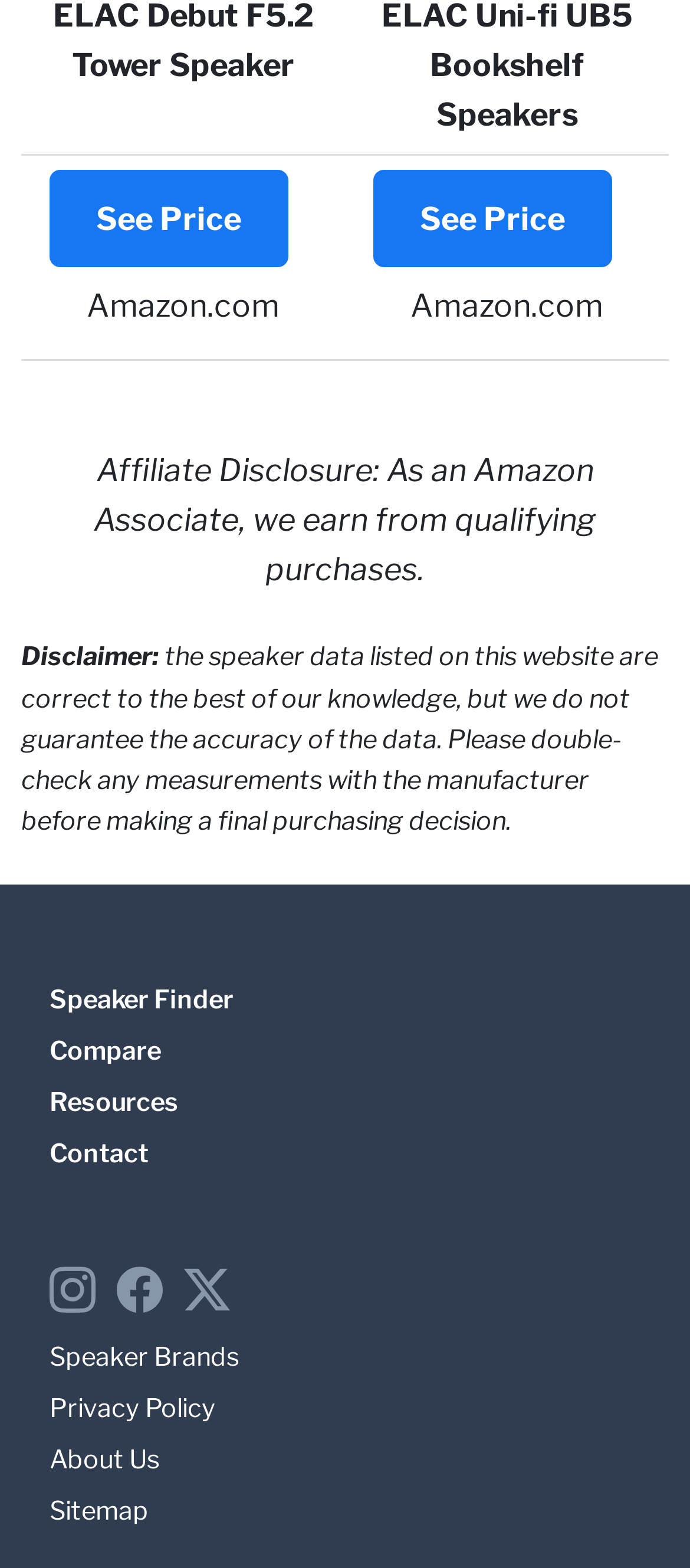How many grid cells are present in the first row?
Using the visual information, reply with a single word or short phrase.

2